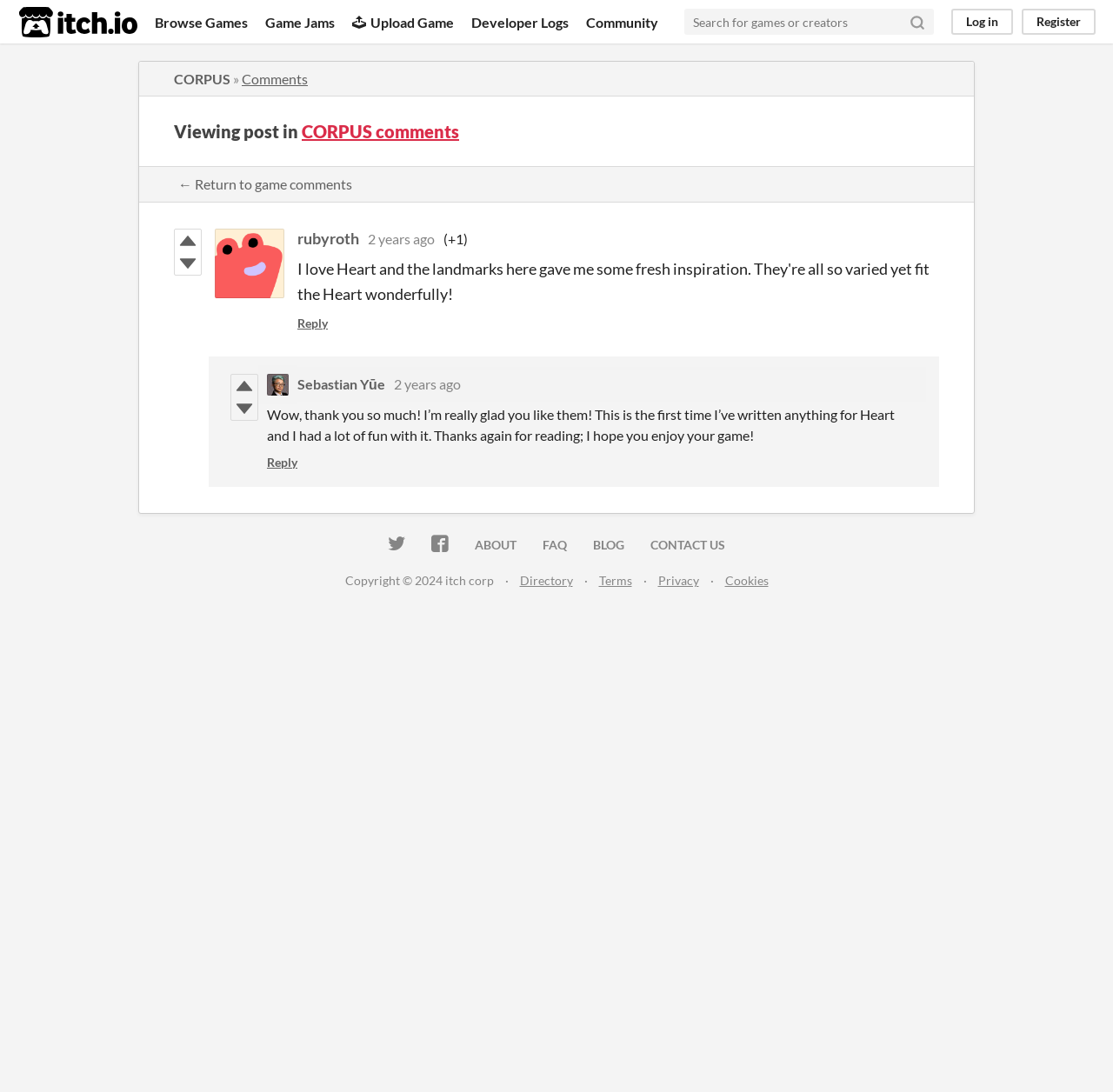Identify the bounding box coordinates for the element that needs to be clicked to fulfill this instruction: "Vote up the post". Provide the coordinates in the format of four float numbers between 0 and 1: [left, top, right, bottom].

[0.157, 0.21, 0.18, 0.231]